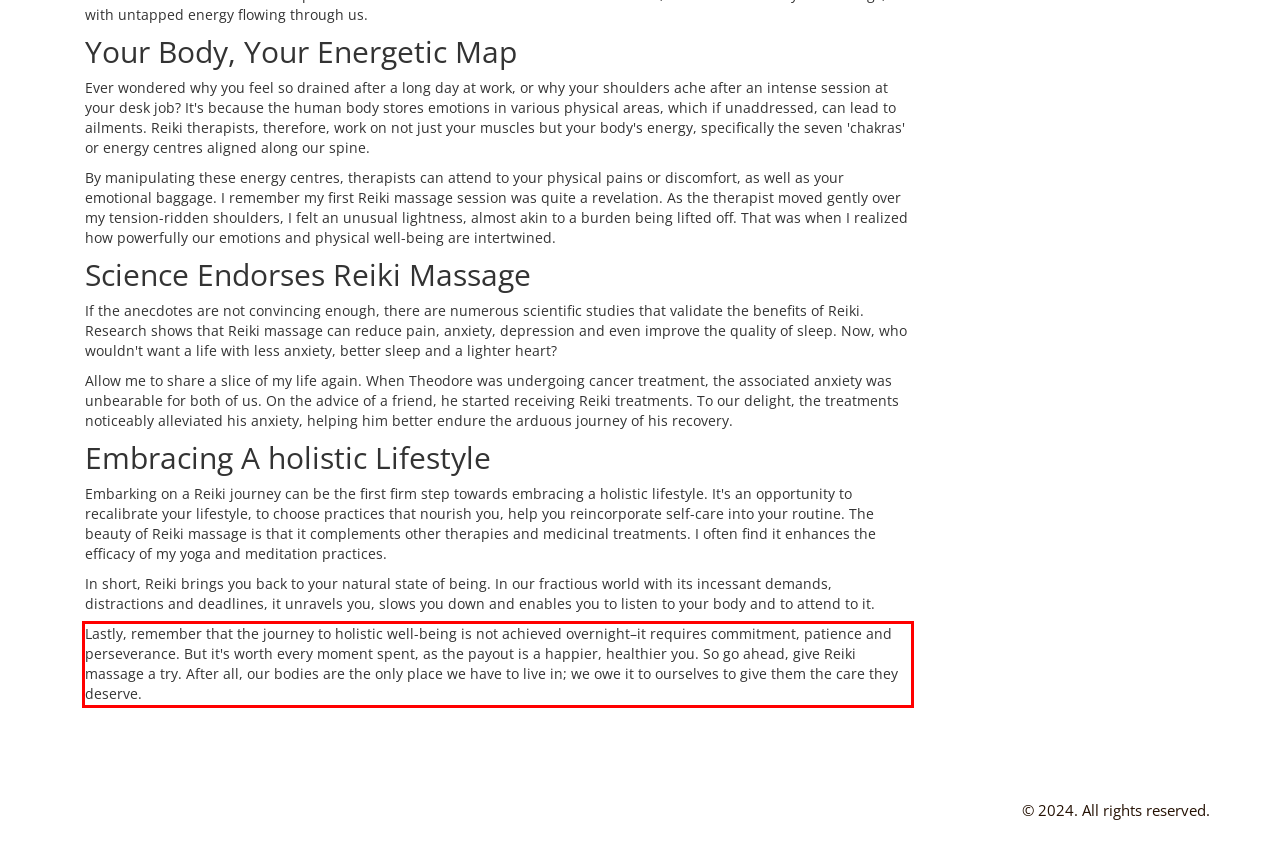Using the provided screenshot of a webpage, recognize the text inside the red rectangle bounding box by performing OCR.

Lastly, remember that the journey to holistic well-being is not achieved overnight–it requires commitment, patience and perseverance. But it's worth every moment spent, as the payout is a happier, healthier you. So go ahead, give Reiki massage a try. After all, our bodies are the only place we have to live in; we owe it to ourselves to give them the care they deserve.